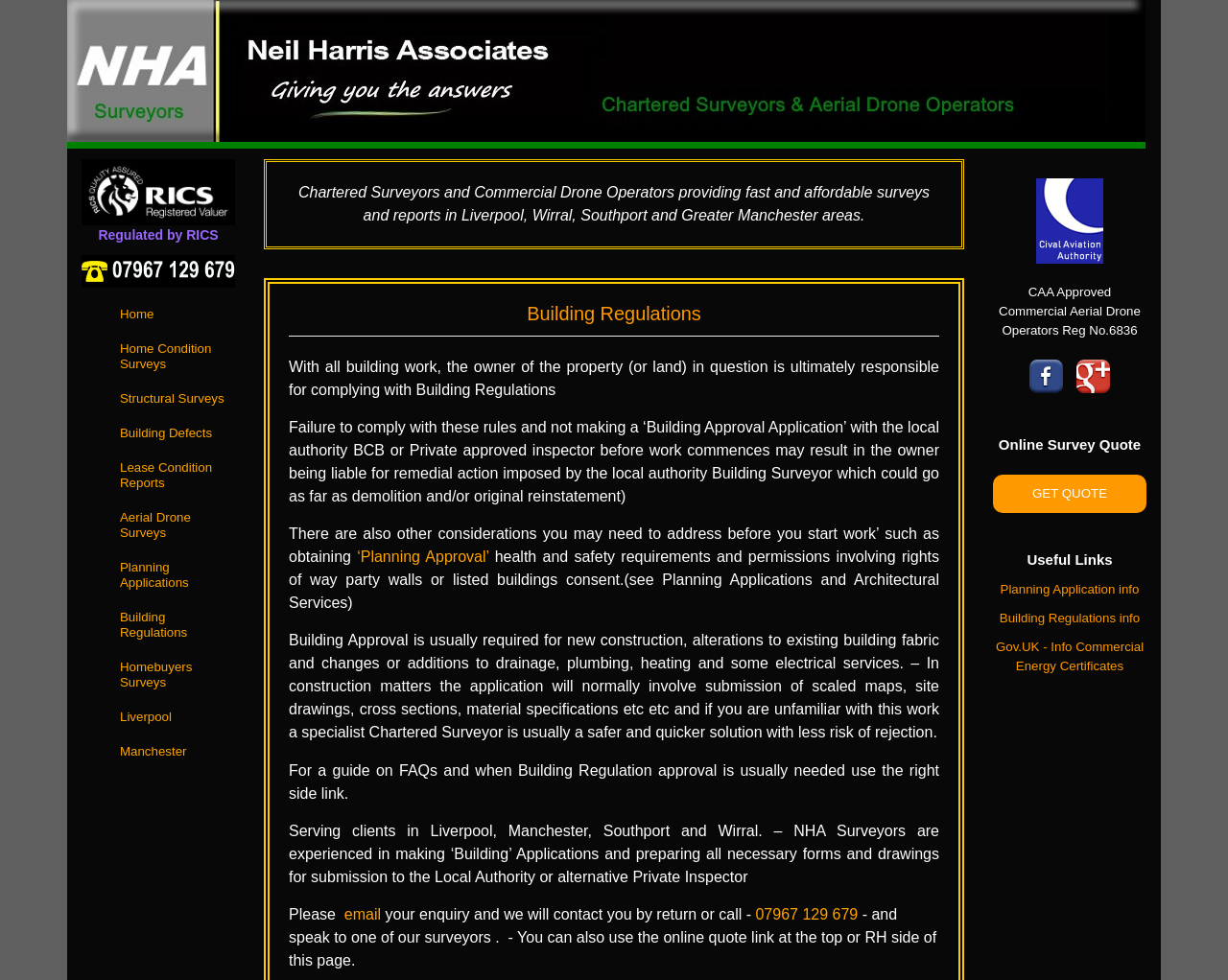What is the purpose of Building Approval?
Please provide a comprehensive and detailed answer to the question.

The purpose of Building Approval can be inferred from the text 'With all building work, the owner of the property (or land) in question is ultimately responsible for complying with Building Regulations...' which suggests that Building Approval is necessary to ensure compliance with Building Regulations.